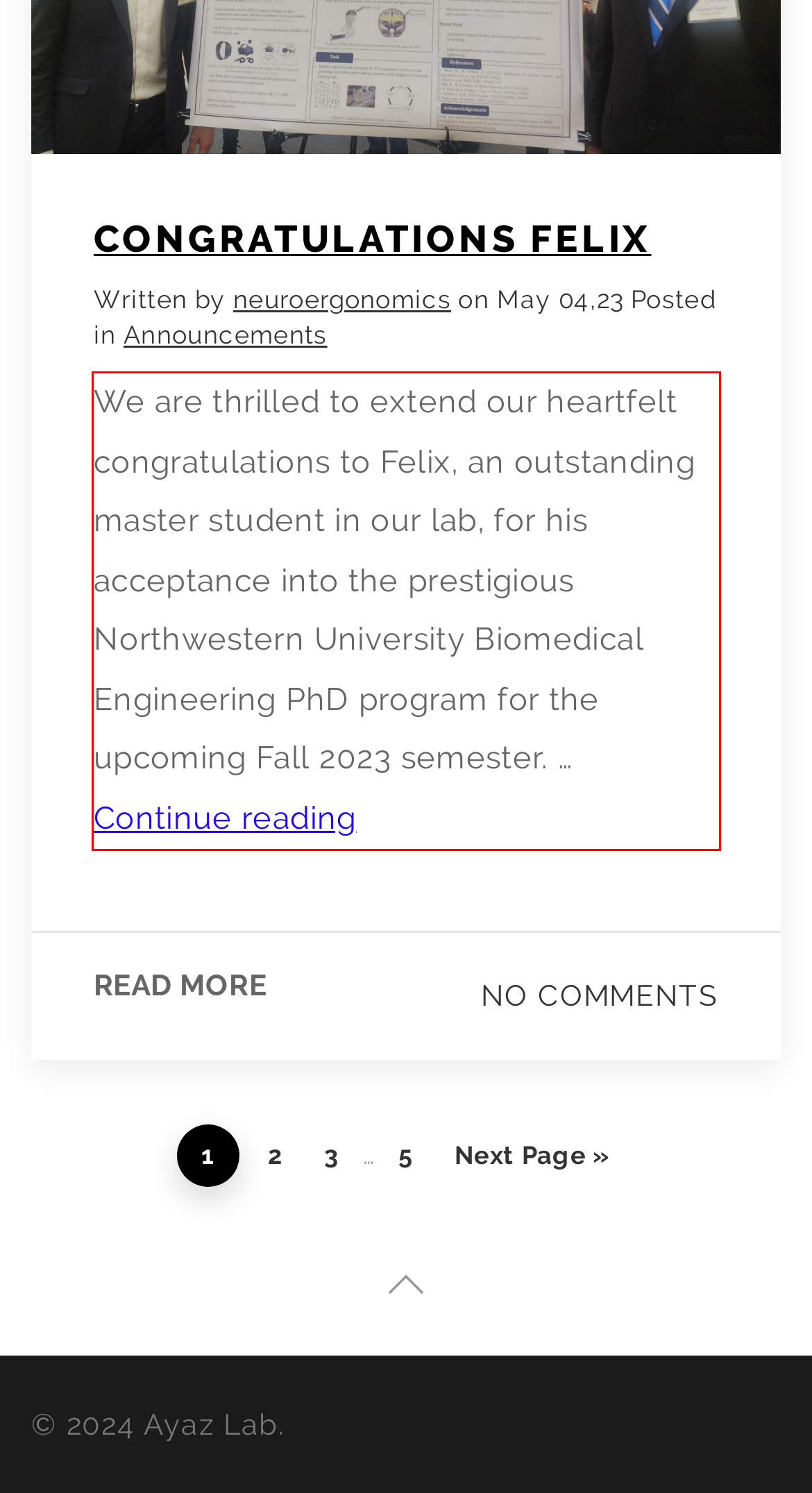You are given a screenshot showing a webpage with a red bounding box. Perform OCR to capture the text within the red bounding box.

We are thrilled to extend our heartfelt congratulations to Felix, an outstanding master student in our lab, for his acceptance into the prestigious Northwestern University Biomedical Engineering PhD program for the upcoming Fall 2023 semester. … Continue reading Congratulations Felix